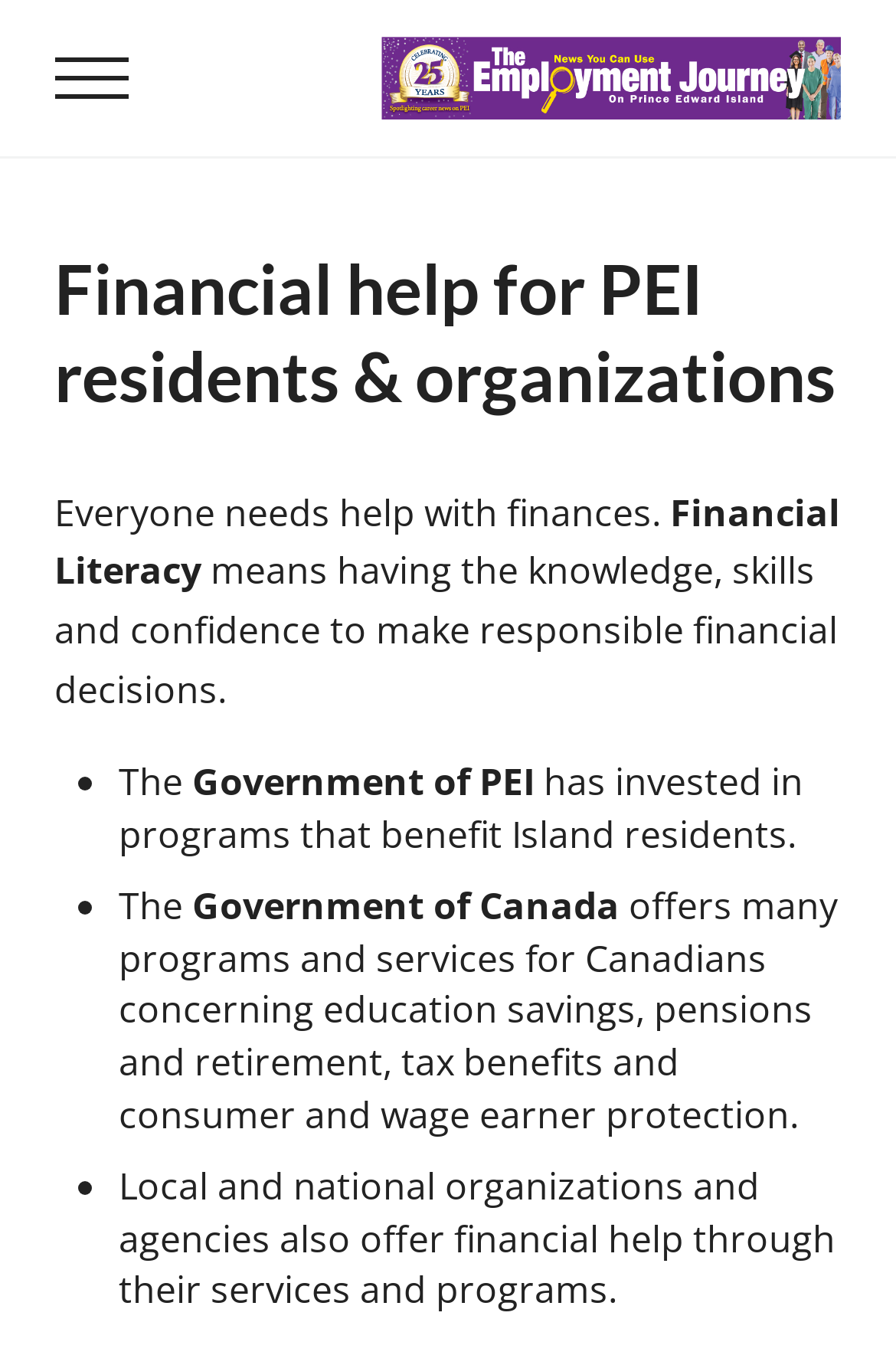What is the purpose of the Government of PEI's investment?
Could you answer the question with a detailed and thorough explanation?

According to the webpage, the Government of PEI has invested in programs that benefit Island residents, as stated in the first bullet point.